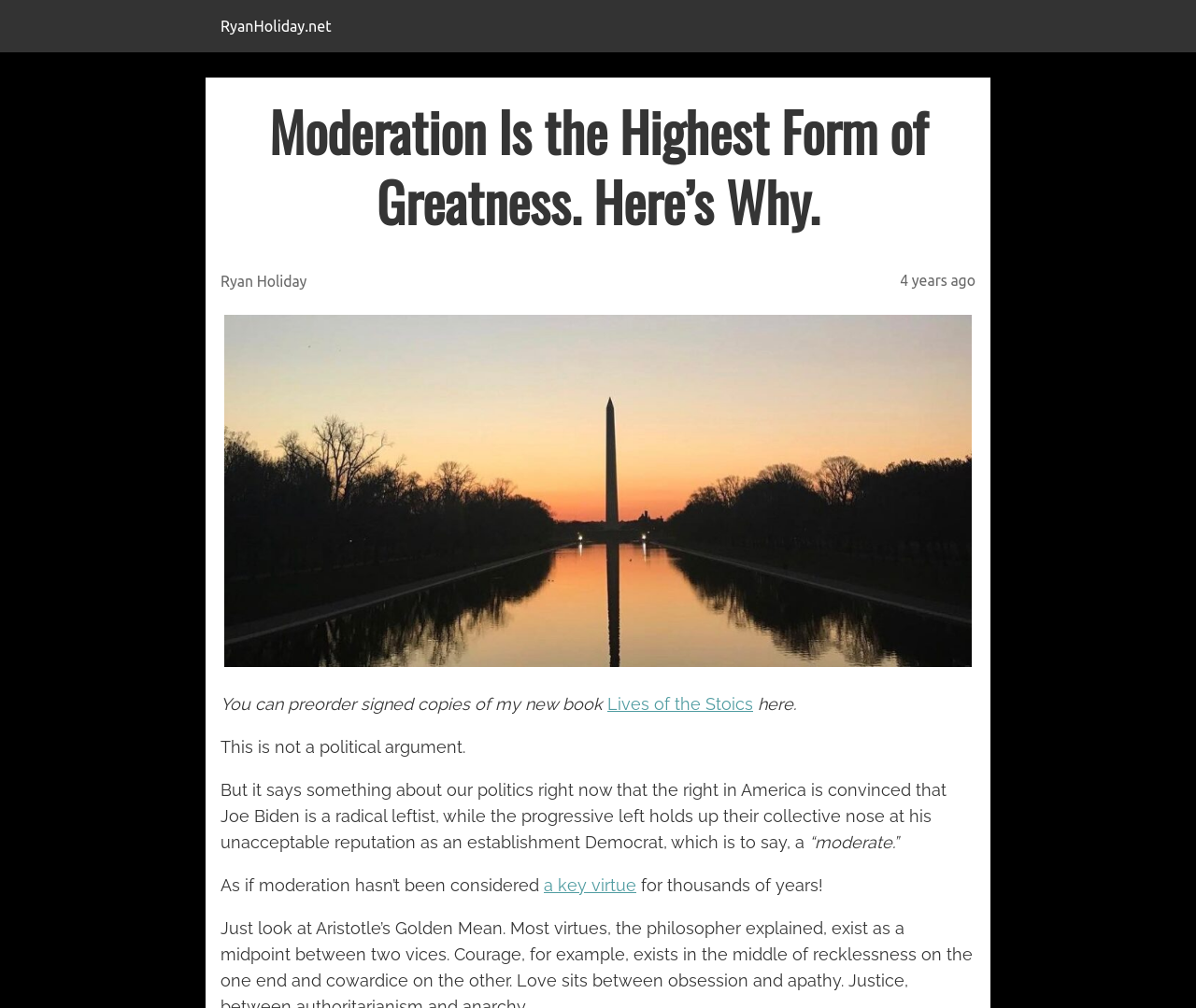Please provide a one-word or short phrase answer to the question:
How long ago was the article written?

4 years ago